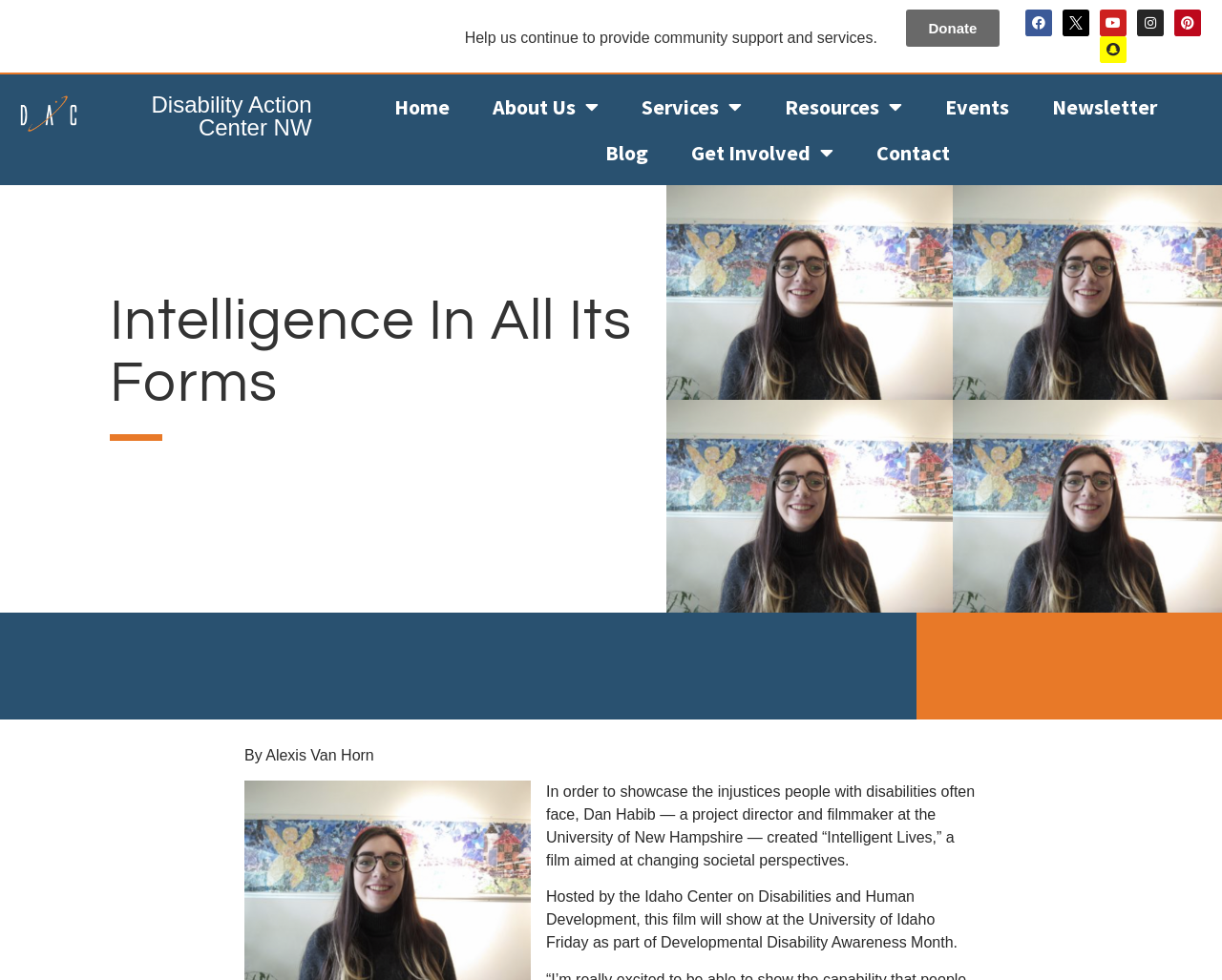Based on the image, provide a detailed response to the question:
What is the name of the organization mentioned at the top of the webpage?

The webpage has a heading 'Disability Action Center NW' at the top, indicating that this is the name of the organization associated with the webpage.